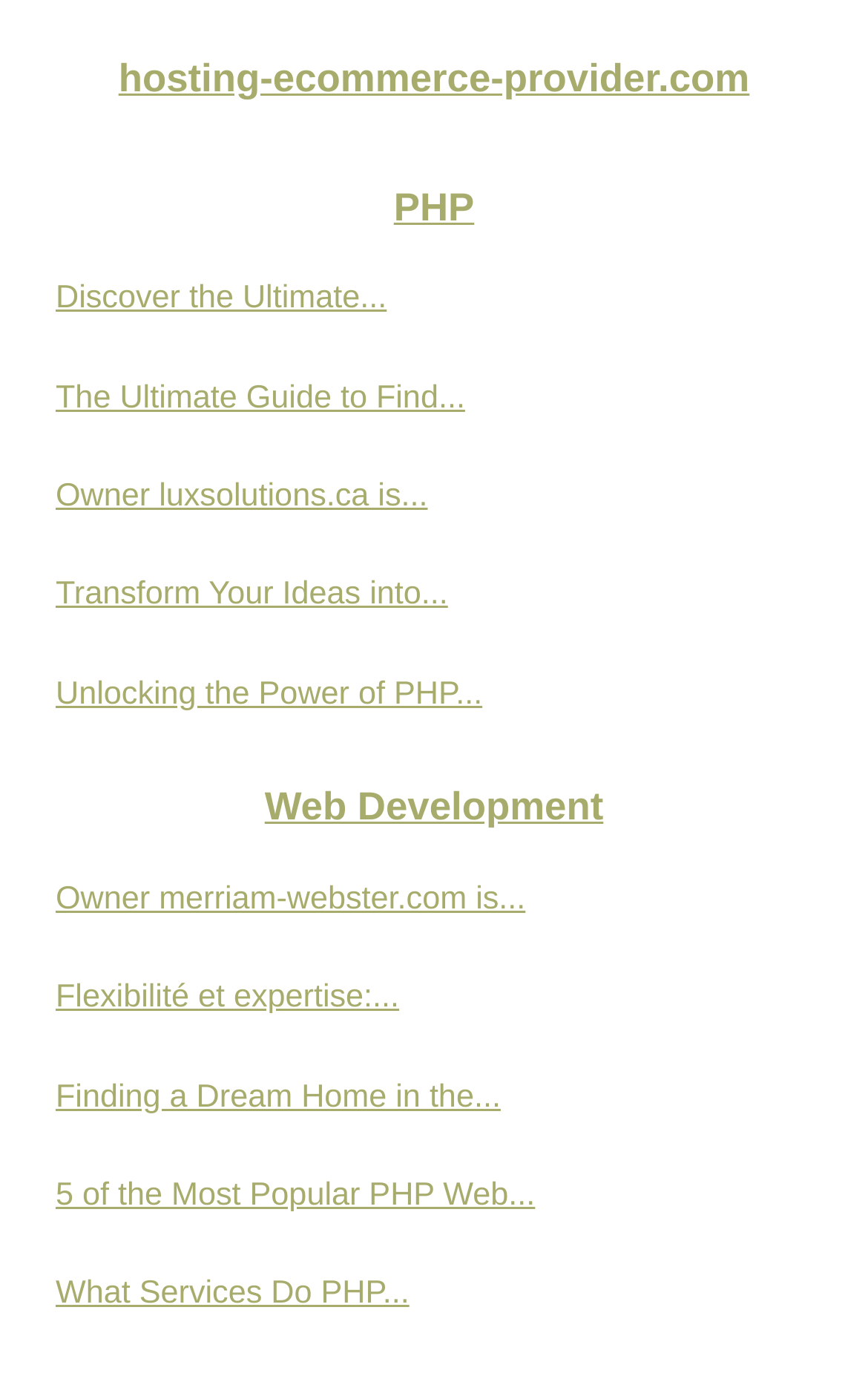How many headings are on the webpage?
Based on the screenshot, provide a one-word or short-phrase response.

3